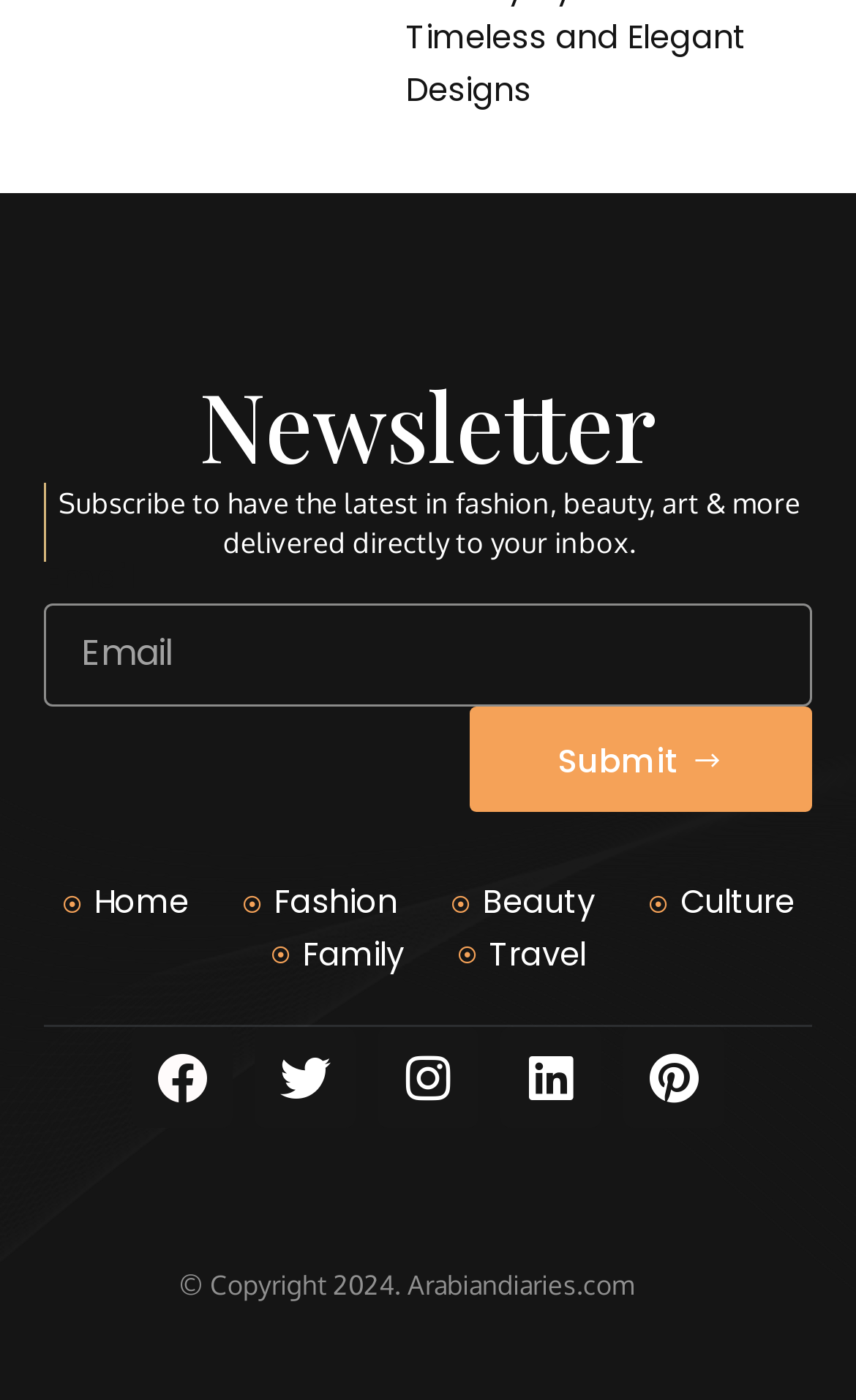Please provide a brief answer to the question using only one word or phrase: 
What are the main categories available?

Home, Fashion, Beauty, Culture, Family, Travel